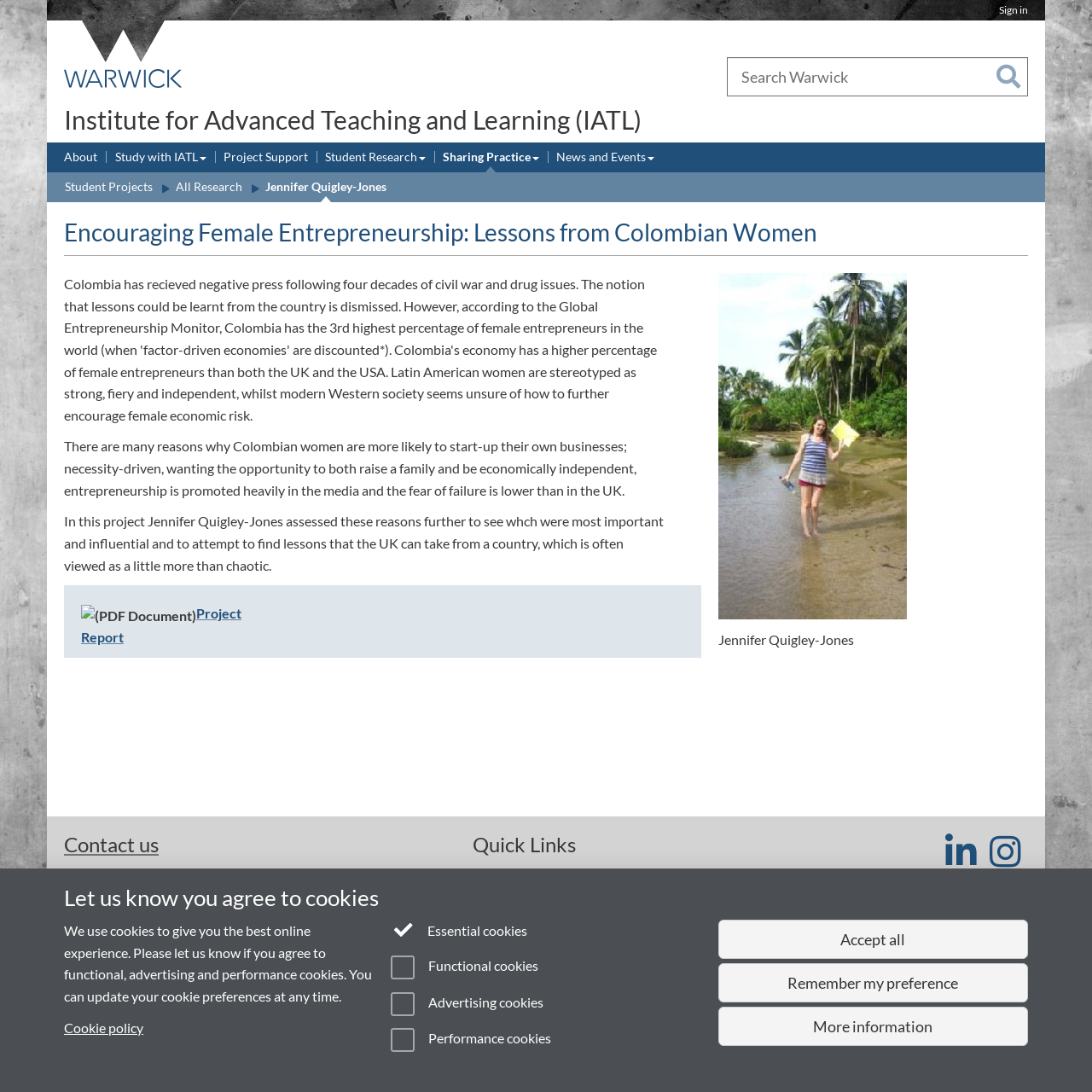For the given element description Business, determine the bounding box coordinates of the UI element. The coordinates should follow the format (top-left x, top-left y, bottom-right x, bottom-right y) and be within the range of 0 to 1.

[0.252, 0.065, 0.288, 0.077]